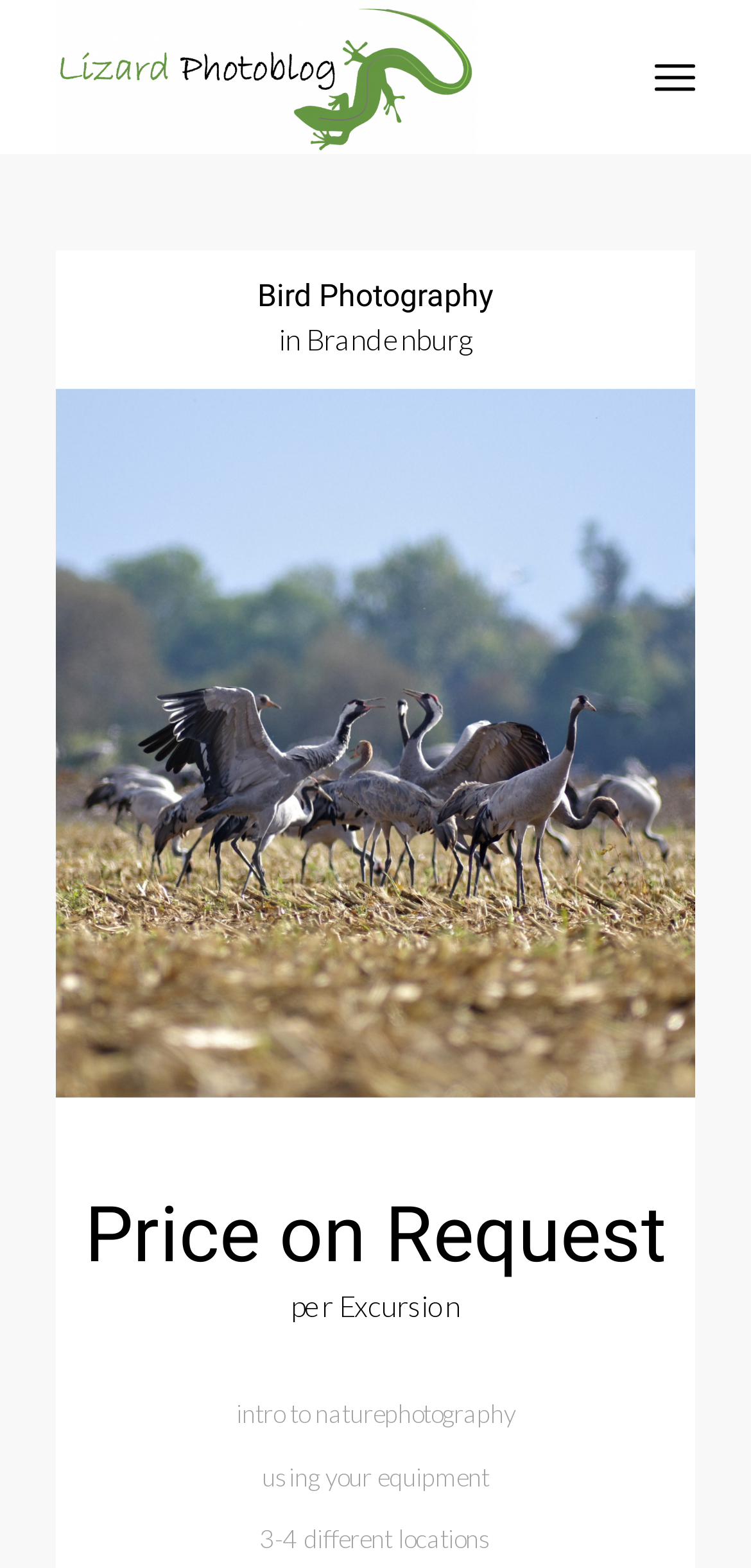Answer the following inquiry with a single word or phrase:
What type of photography is offered?

Bird Photography